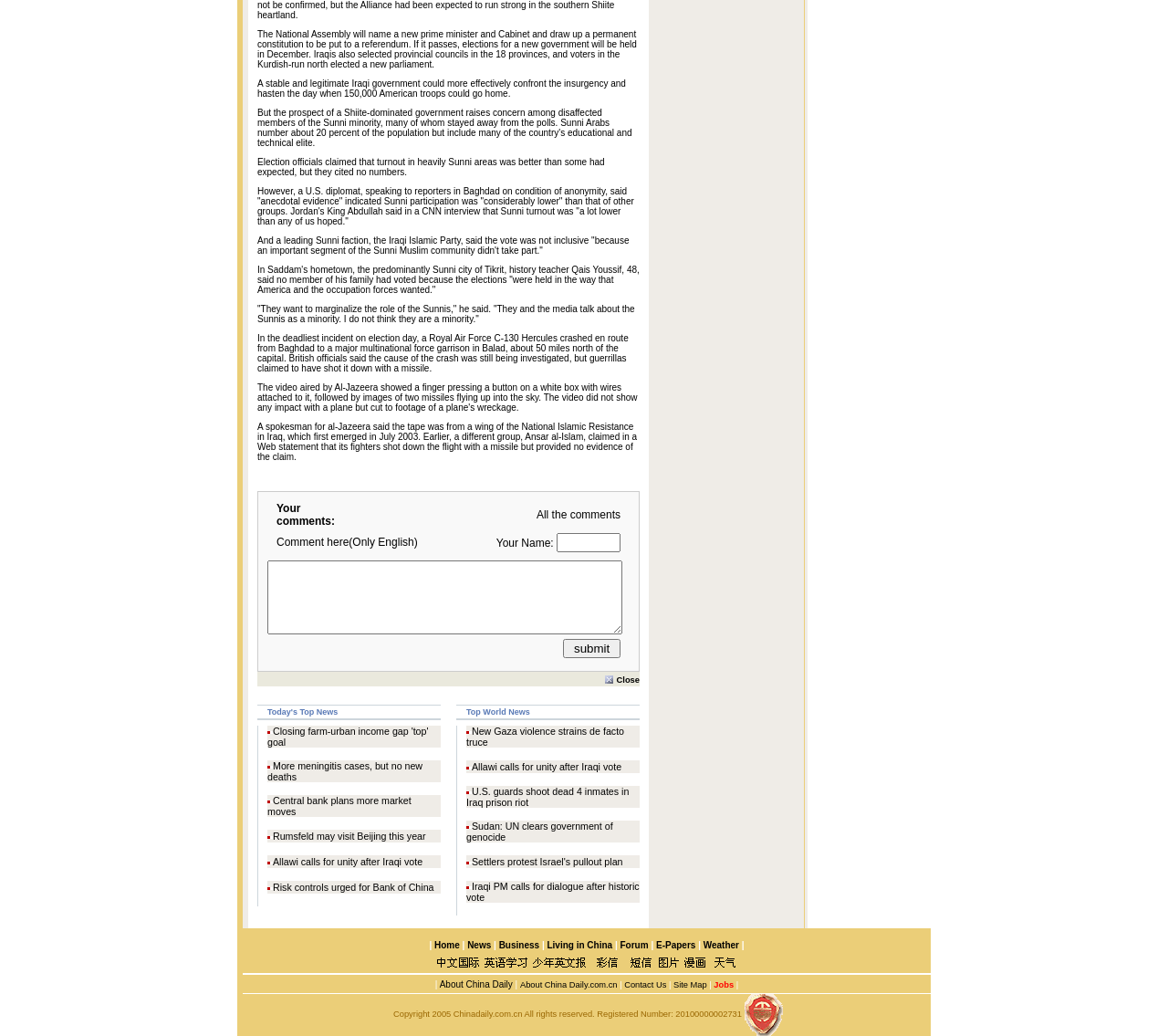Extract the bounding box coordinates for the HTML element that matches this description: "Living in China". The coordinates should be four float numbers between 0 and 1, i.e., [left, top, right, bottom].

[0.468, 0.907, 0.524, 0.917]